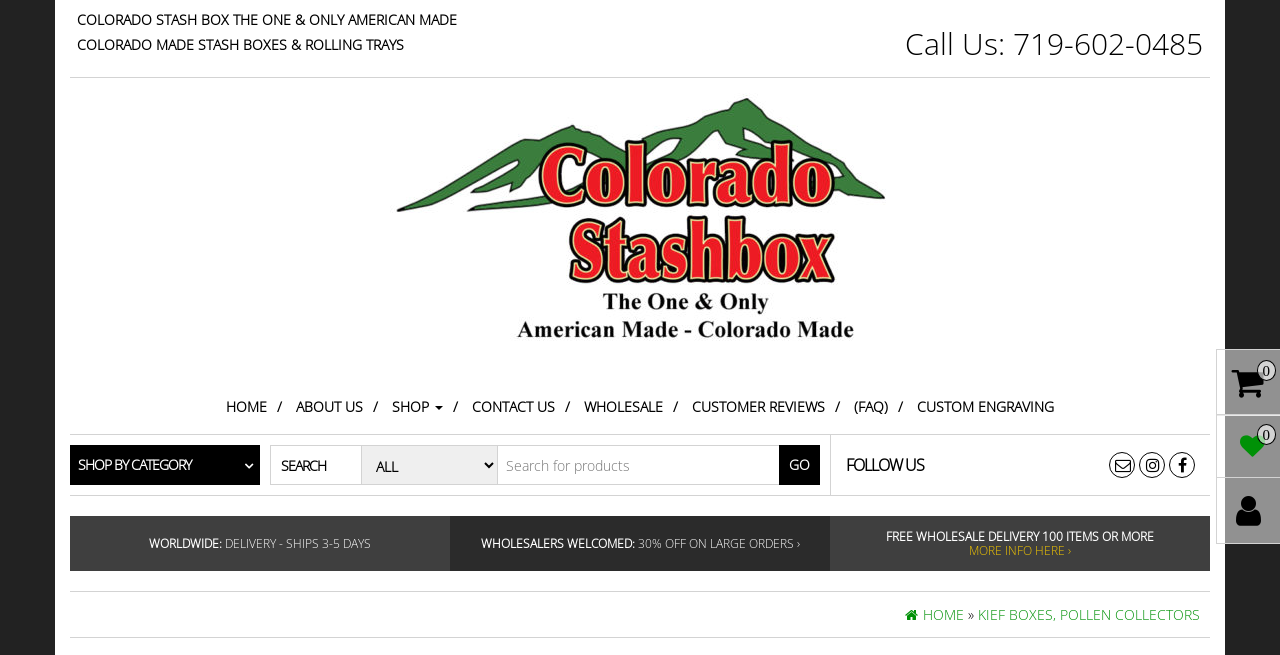Determine the bounding box coordinates for the area that should be clicked to carry out the following instruction: "Learn more about wholesale delivery".

[0.757, 0.827, 0.837, 0.853]